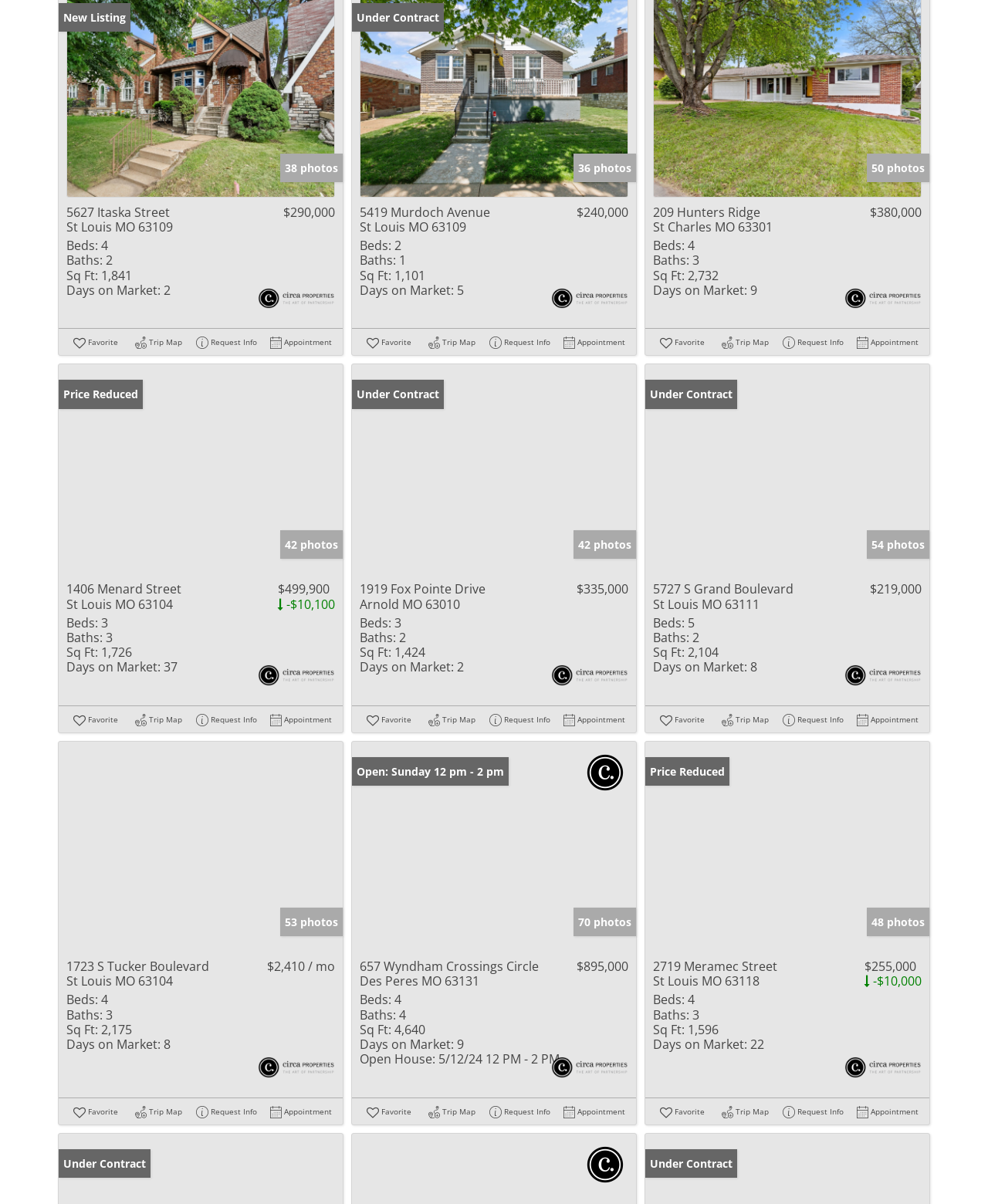Please provide a detailed answer to the question below by examining the image:
What is the status of the house at 5727 S Grand Boulevard?

The status of the house at 5727 S Grand Boulevard can be found in the link element with the text 'Photo of 5727 S Grand Boulevard St Louis MO 63111 VIEW DETAILS Under Contract 54 photos 5727 S Grand Boulevard St Louis MO 63111 $219,000 Beds: 5 Baths: 2 Sq Ft: 2,104 Days on Market: 8 Updated 9 Minutes Ago Favorite Trip Map Request Info Appointment'. The status is listed as Under Contract.